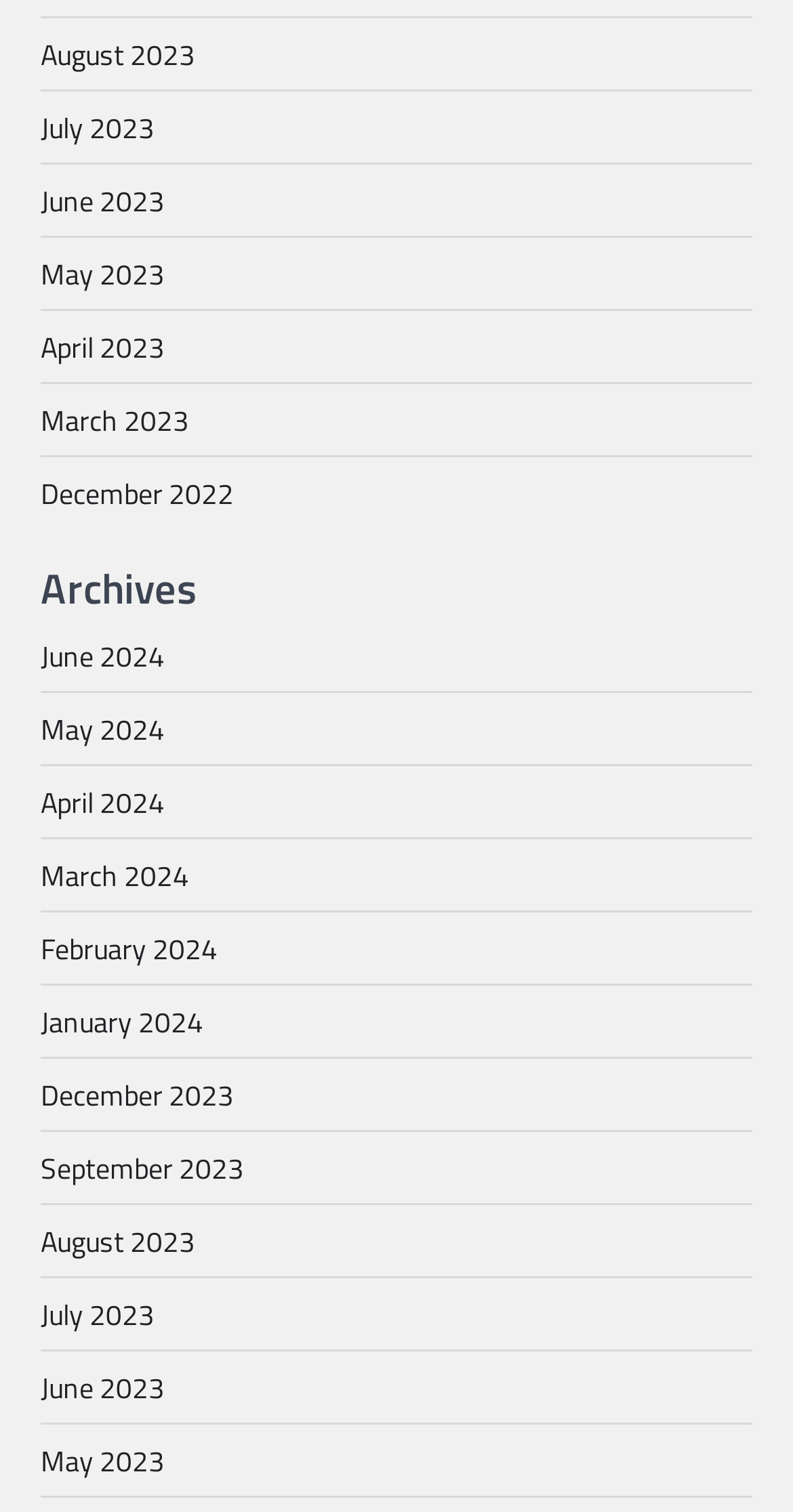Refer to the element description September 2023 and identify the corresponding bounding box in the screenshot. Format the coordinates as (top-left x, top-left y, bottom-right x, bottom-right y) with values in the range of 0 to 1.

[0.051, 0.758, 0.308, 0.787]